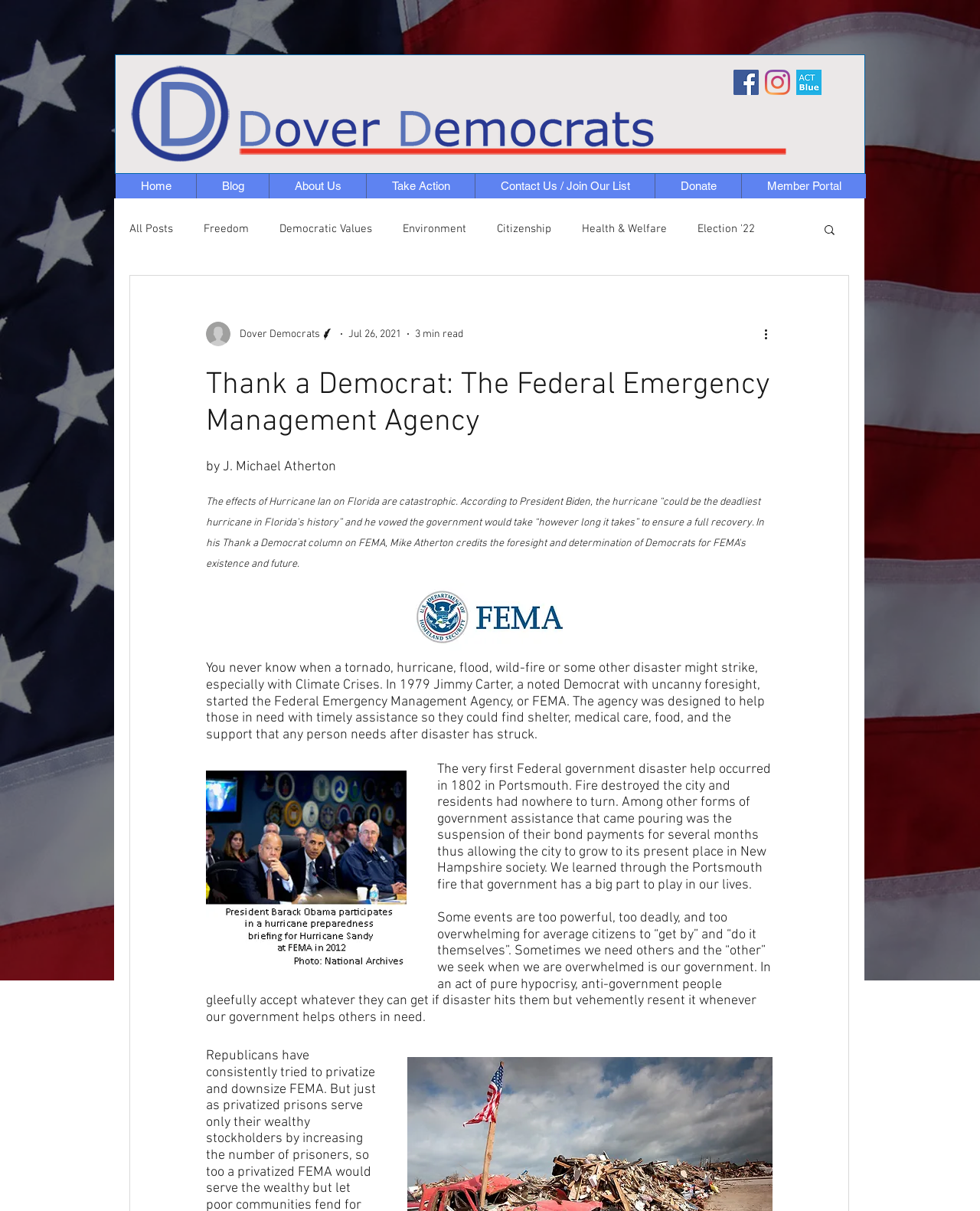Identify and provide the text of the main header on the webpage.

Thank a Democrat: The Federal Emergency Management Agency